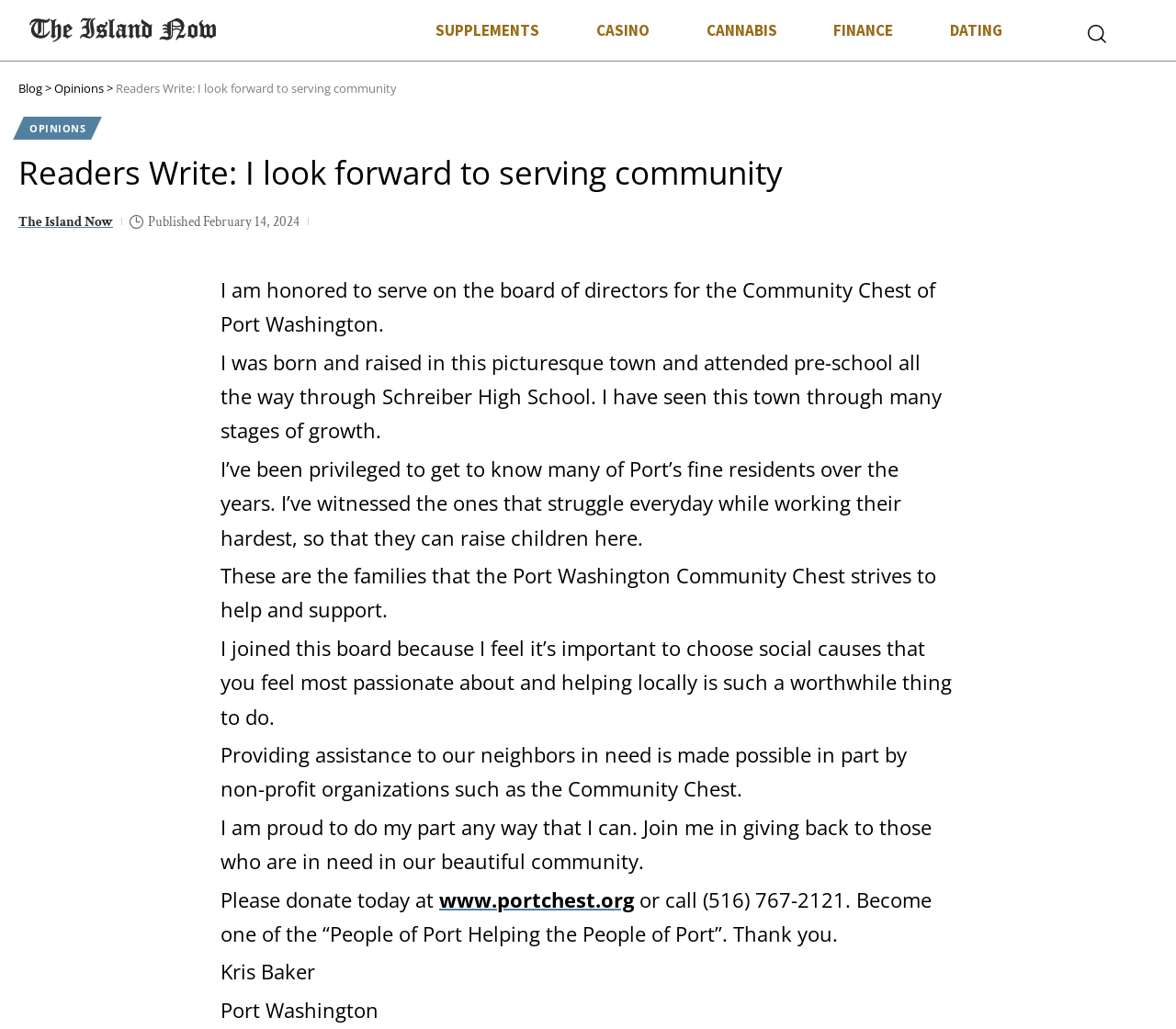Locate the bounding box coordinates of the area you need to click to fulfill this instruction: 'Go to the 'The Island Now' website'. The coordinates must be in the form of four float numbers ranging from 0 to 1: [left, top, right, bottom].

[0.016, 0.204, 0.096, 0.227]